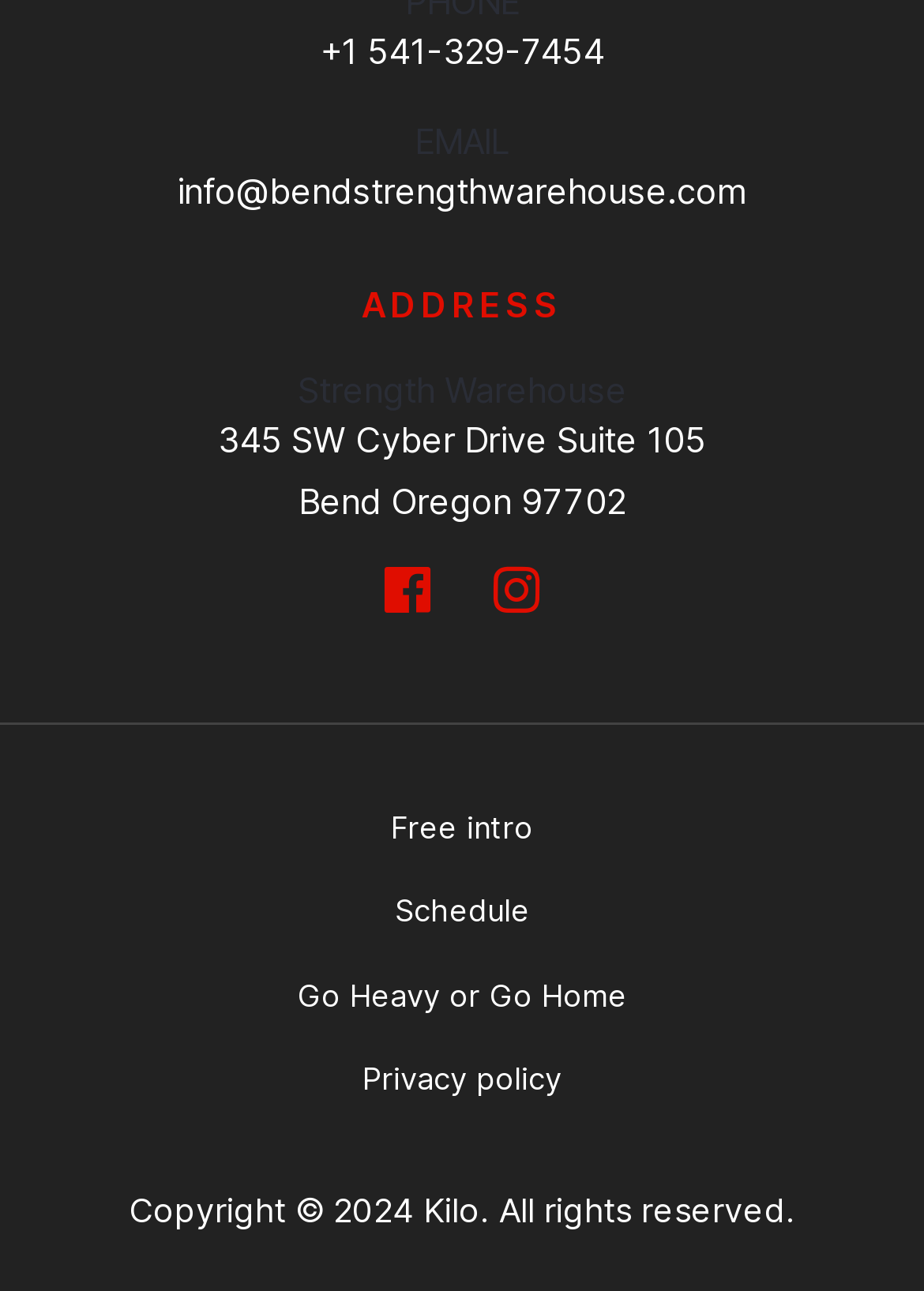Using the element description provided, determine the bounding box coordinates in the format (top-left x, top-left y, bottom-right x, bottom-right y). Ensure that all values are floating point numbers between 0 and 1. Element description: title="Follow us on instagram"

[0.533, 0.435, 0.585, 0.479]